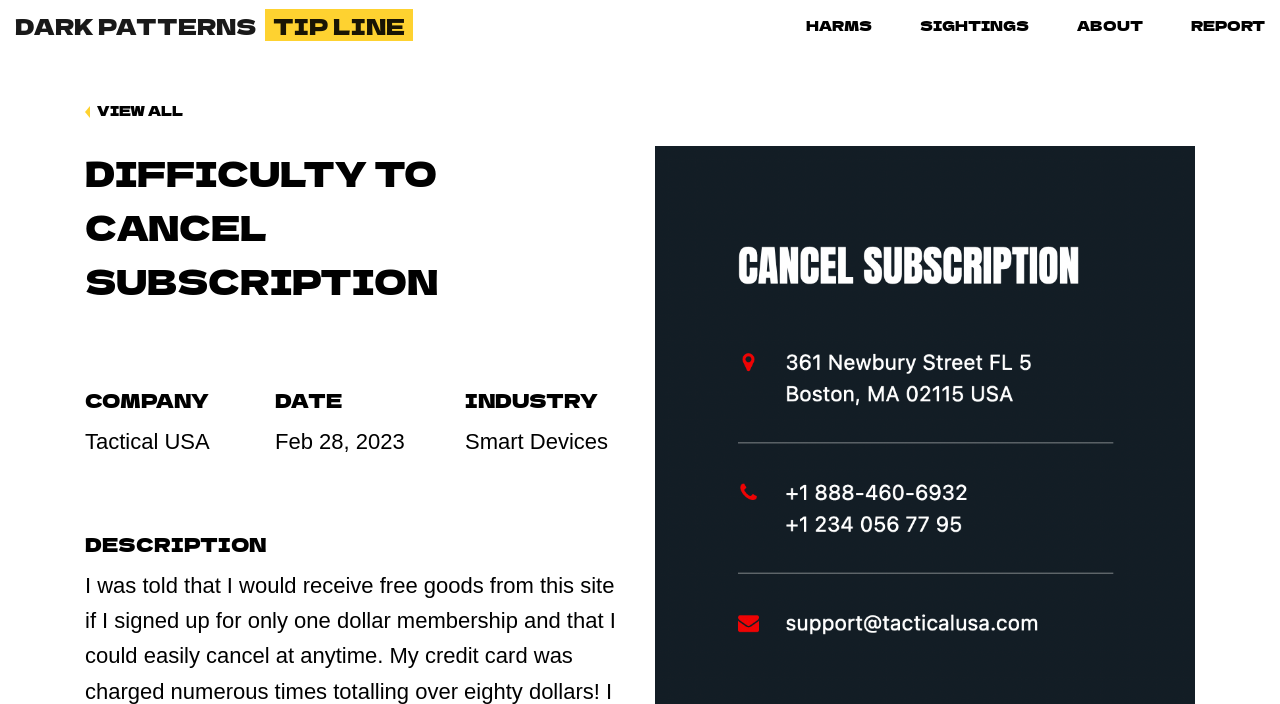Provide your answer in a single word or phrase: 
How many links are in the top navigation bar?

5